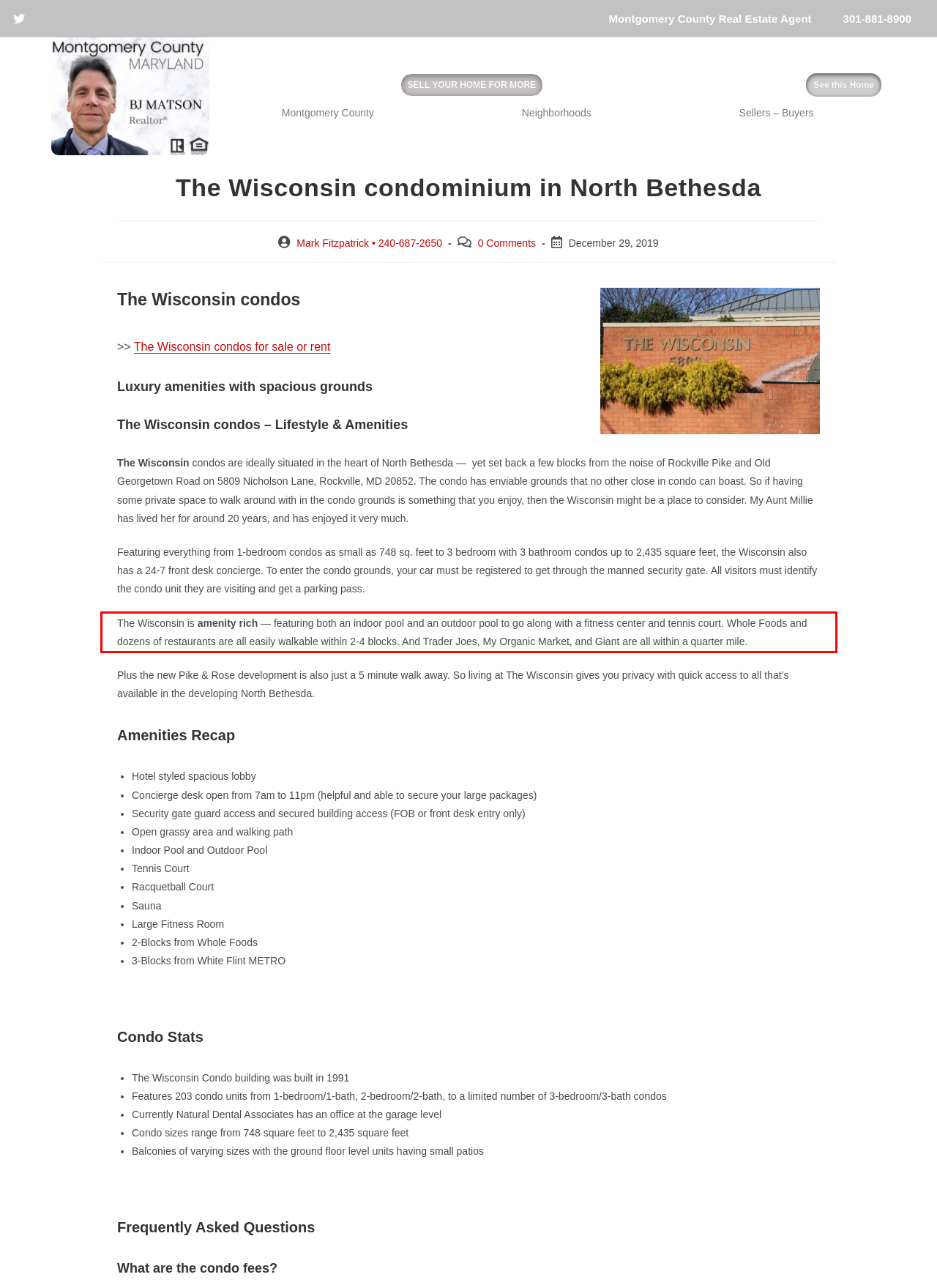Please extract the text content from the UI element enclosed by the red rectangle in the screenshot.

The Wisconsin is amenity rich — featuring both an indoor pool and an outdoor pool to go along with a fitness center and tennis court. Whole Foods and dozens of restaurants are all easily walkable within 2-4 blocks. And Trader Joes, My Organic Market, and Giant are all within a quarter mile.